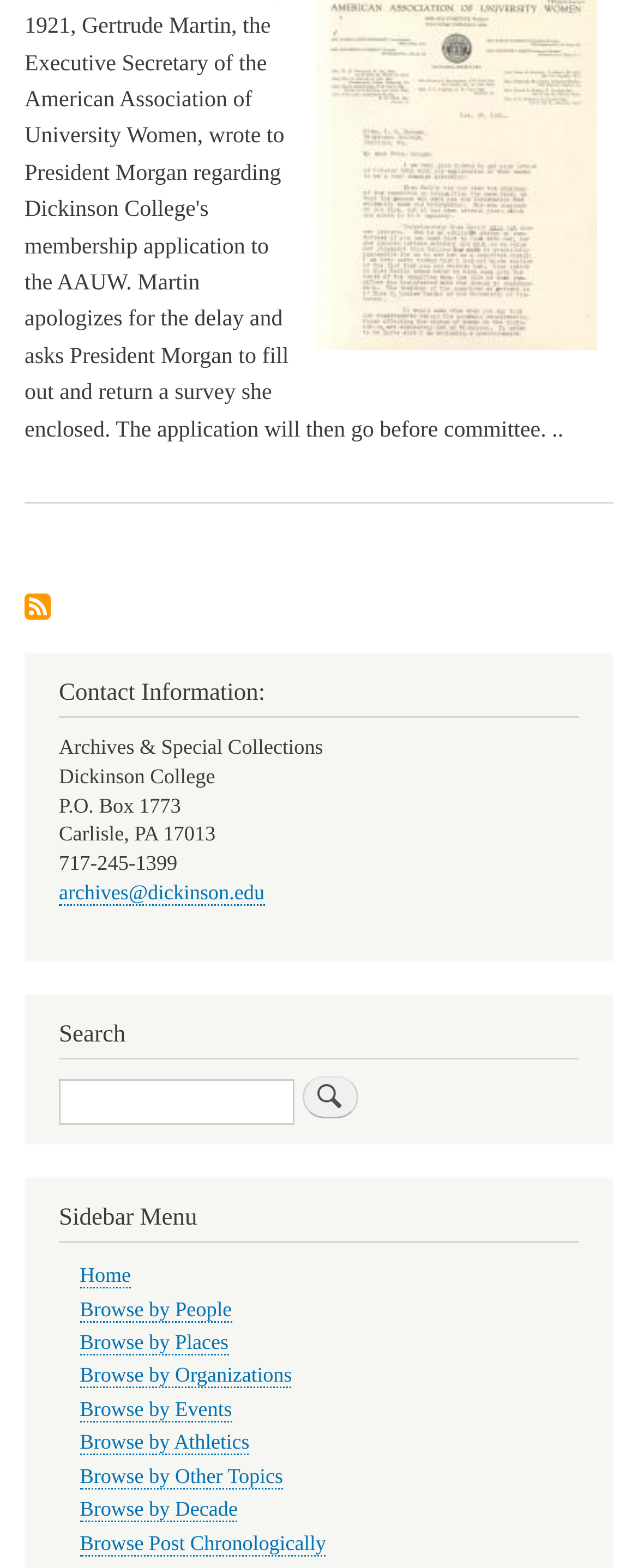Please identify the bounding box coordinates of the area that needs to be clicked to fulfill the following instruction: "Browse by people."

[0.125, 0.827, 0.364, 0.843]